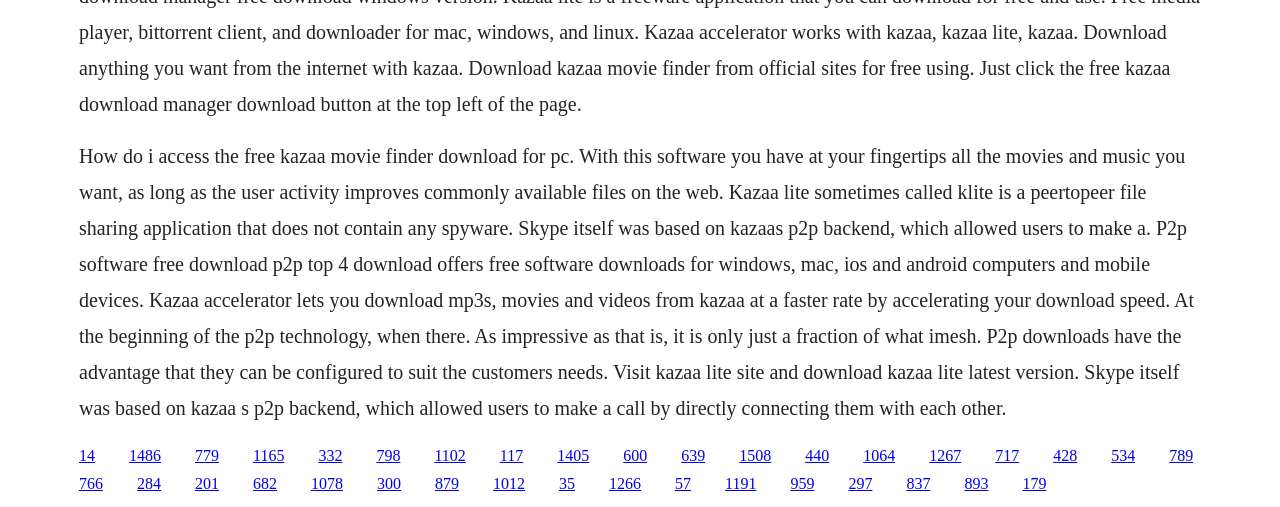Identify the bounding box coordinates of the section that should be clicked to achieve the task described: "Explore P2P software free download options".

[0.198, 0.881, 0.222, 0.914]